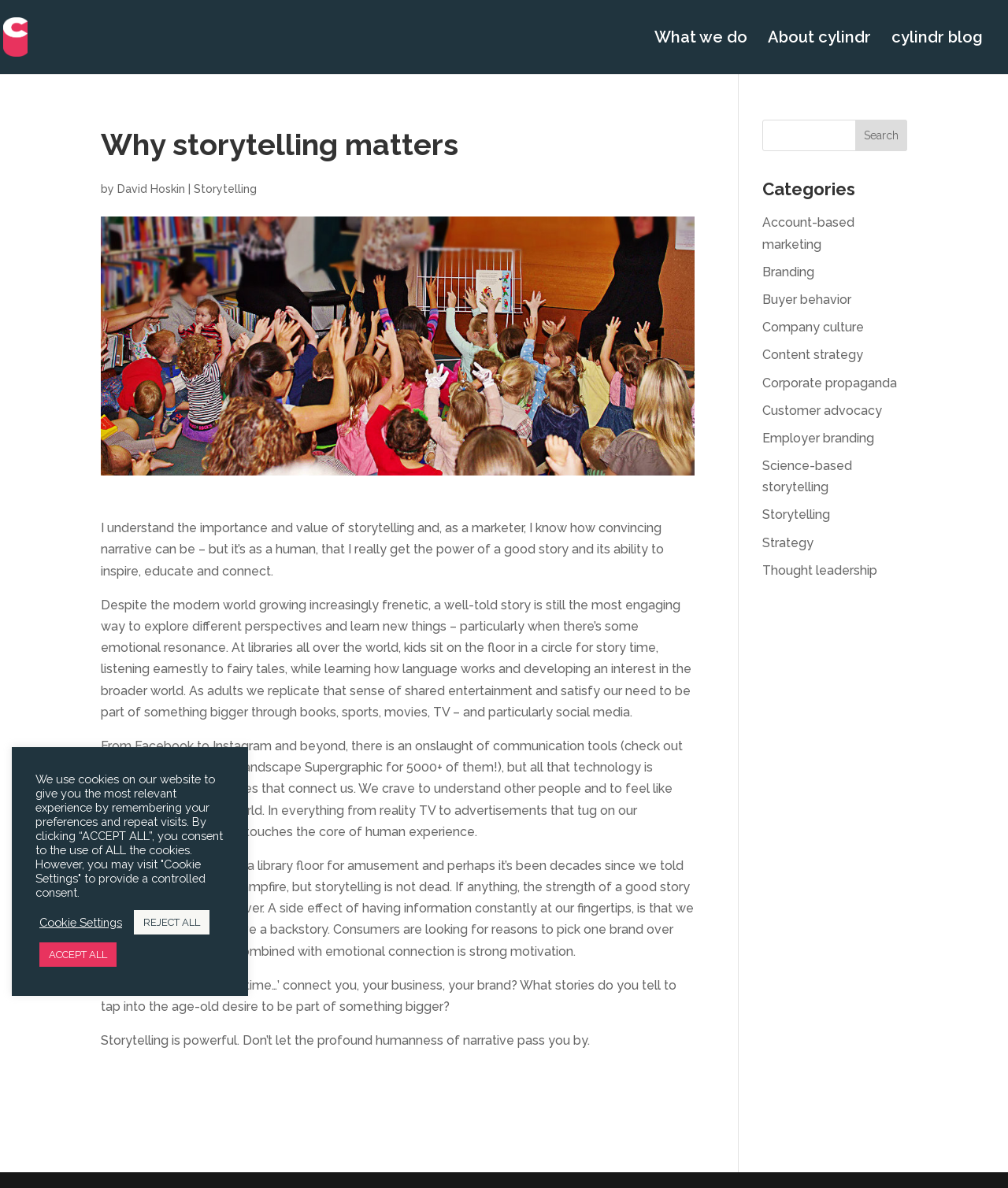Can you find the bounding box coordinates for the element to click on to achieve the instruction: "Read the 'Why storytelling matters' article"?

[0.1, 0.101, 0.689, 0.931]